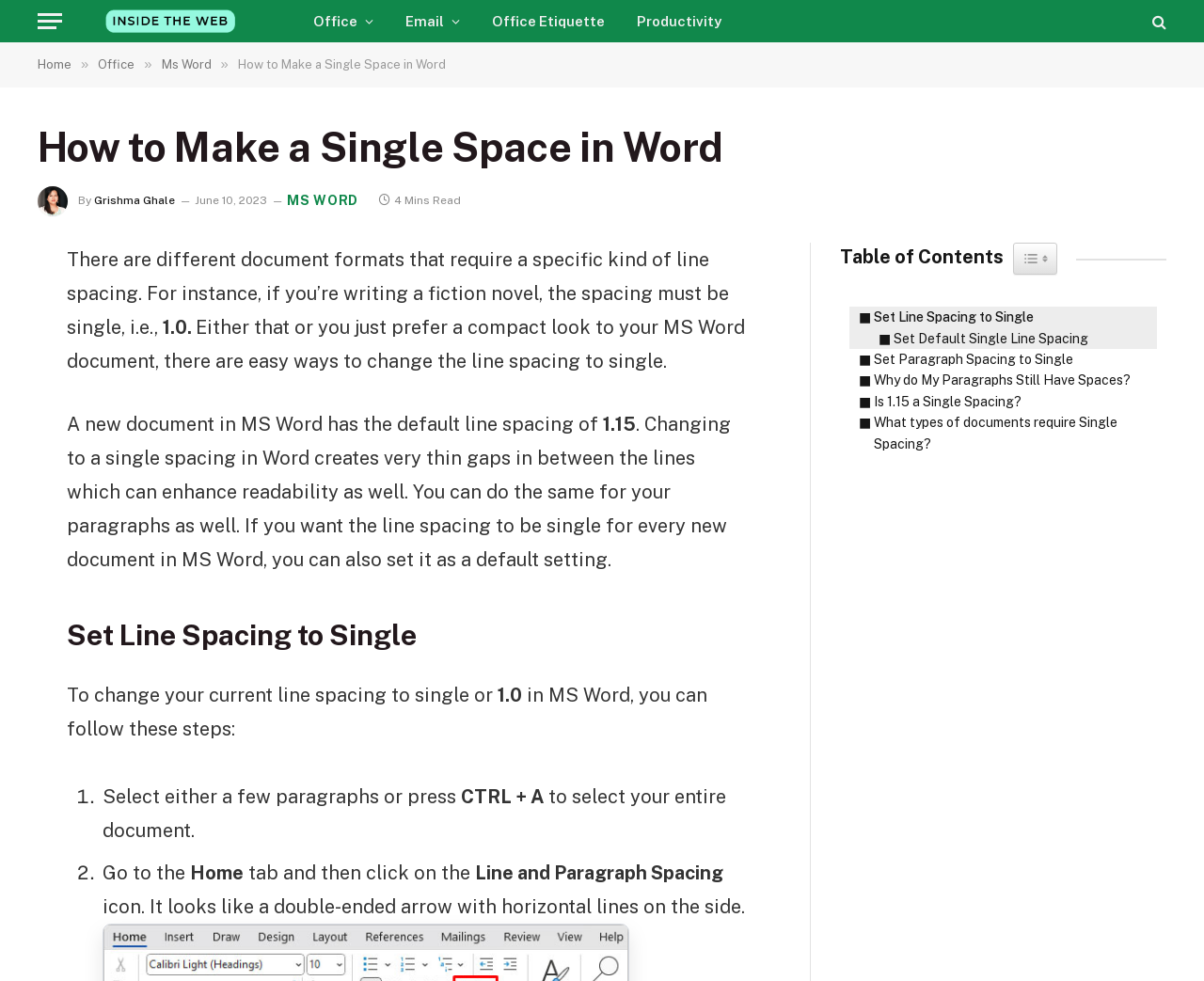Respond with a single word or phrase:
How do you select the entire document in MS Word?

CTRL + A